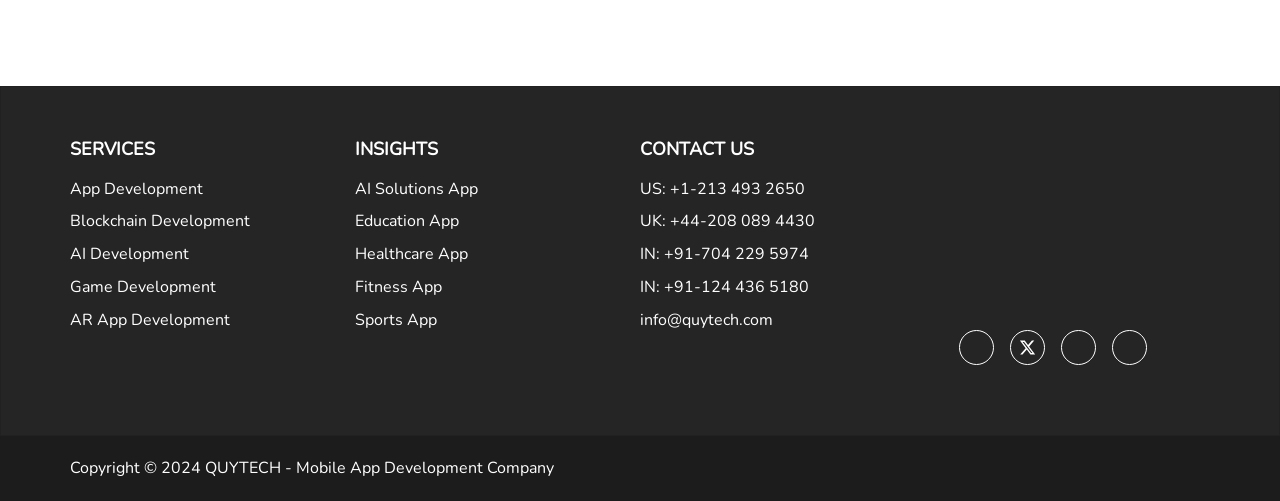Determine the bounding box coordinates of the clickable element to achieve the following action: 'Click on AI Solutions App'. Provide the coordinates as four float values between 0 and 1, formatted as [left, top, right, bottom].

[0.277, 0.355, 0.373, 0.398]